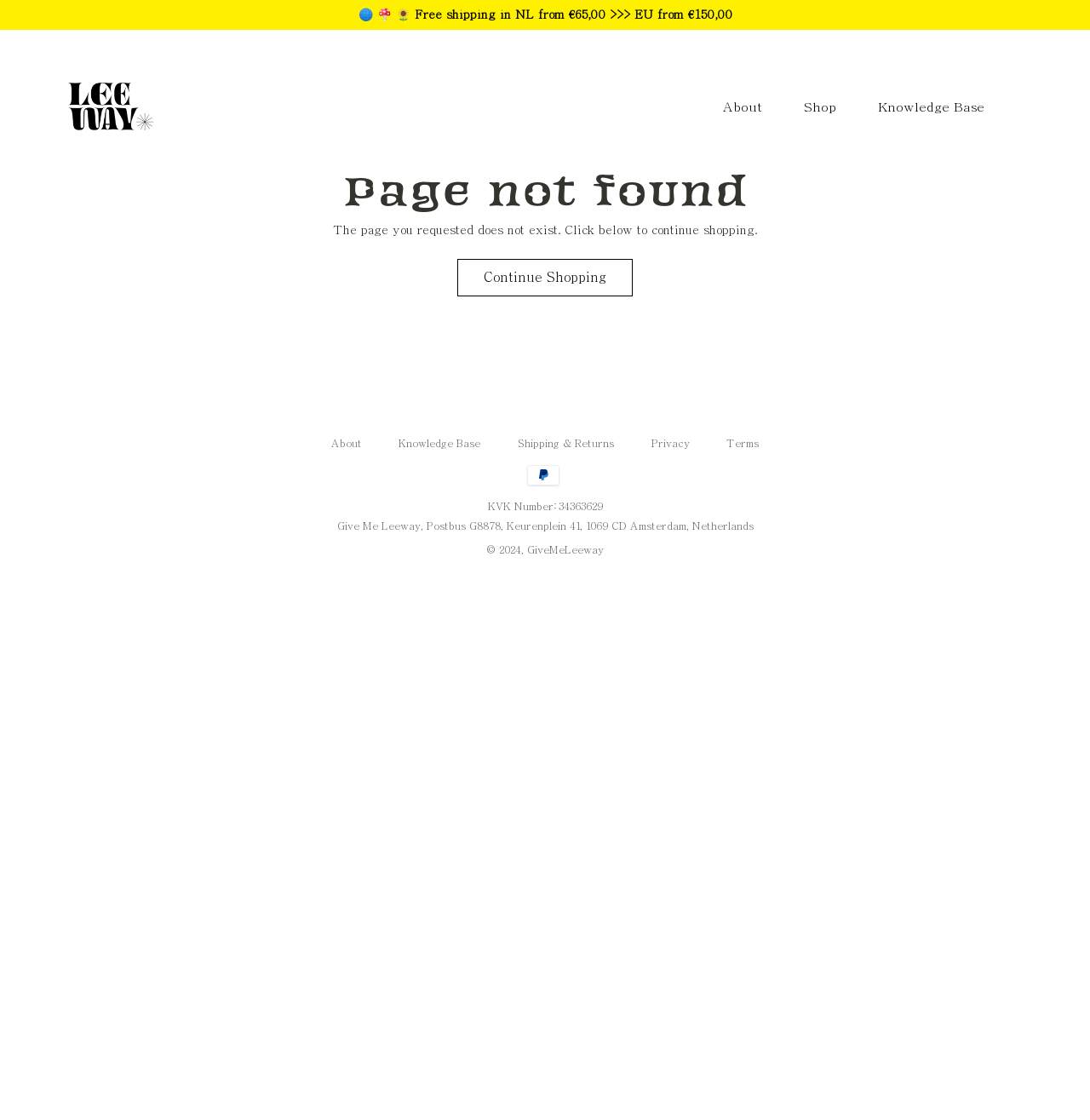What is the name of the payment method shown at the bottom of the page?
Please craft a detailed and exhaustive response to the question.

The name of the payment method shown at the bottom of the page can be found in the image element with the text 'PayPal'.